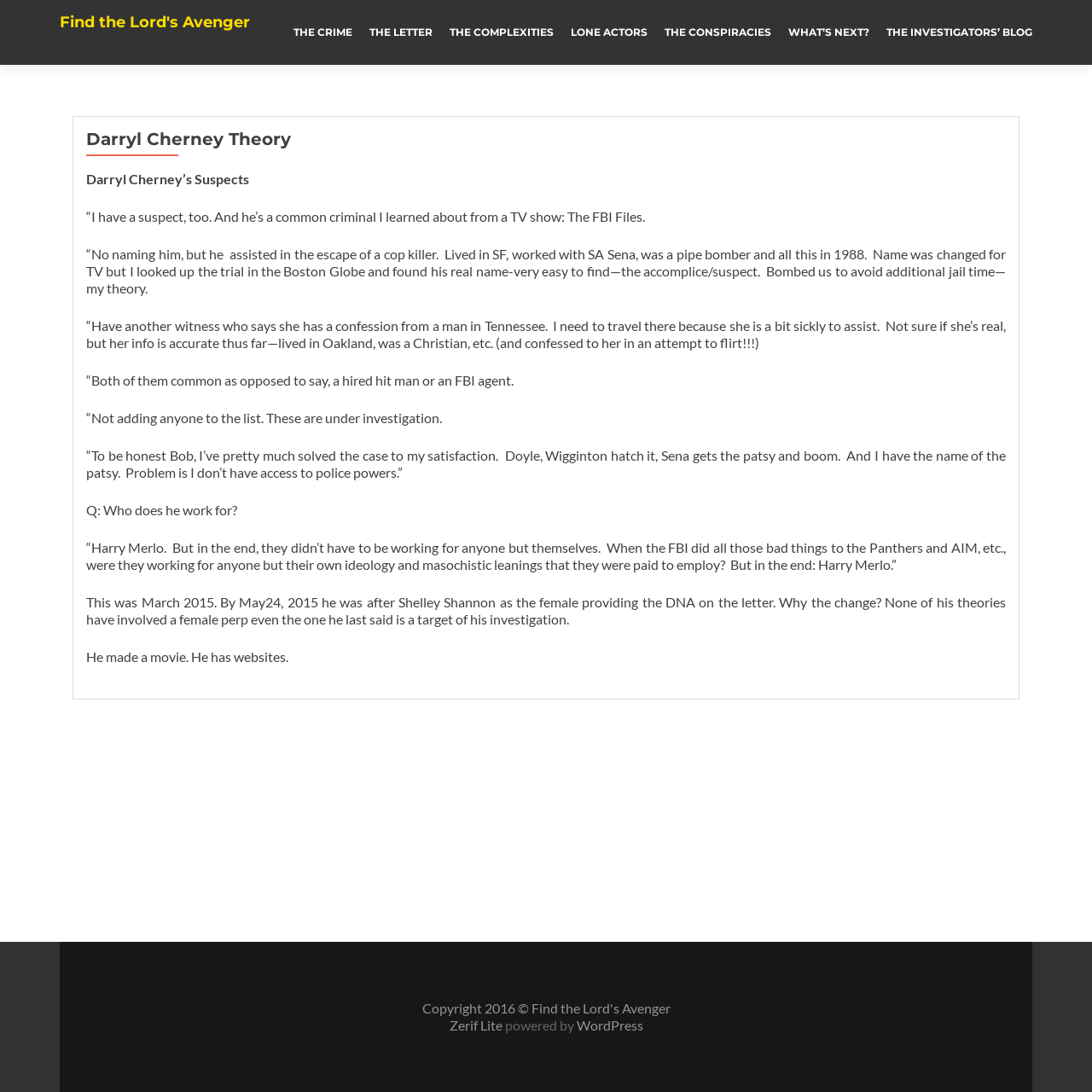Based on the element description Find the Lord's Avenger, identify the bounding box coordinates for the UI element. The coordinates should be in the format (top-left x, top-left y, bottom-right x, bottom-right y) and within the 0 to 1 range.

[0.043, 0.0, 0.241, 0.059]